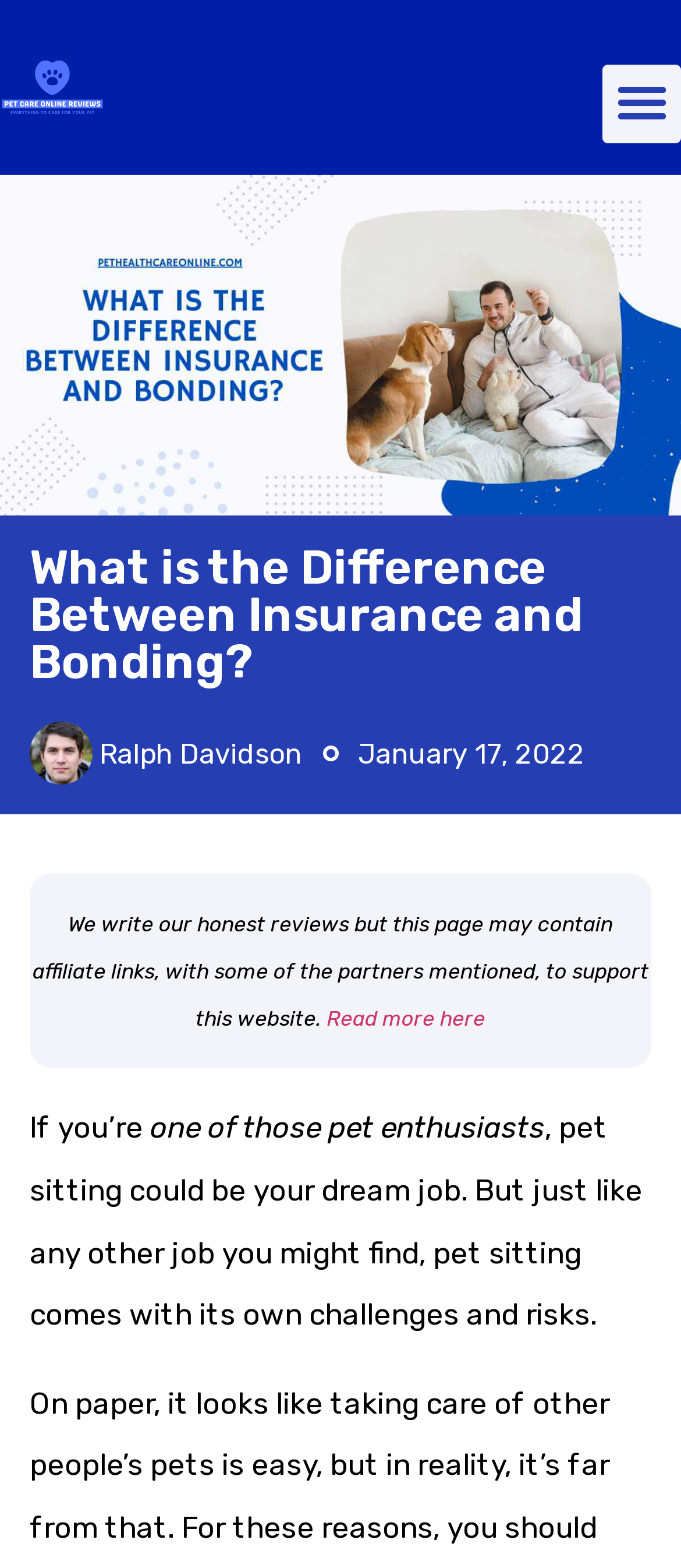What is the topic of the article?
Provide a detailed answer to the question, using the image to inform your response.

The topic of the article can be inferred by looking at the main heading element with the text 'What is the Difference Between Insurance and Bonding?', which is a prominent element on the webpage and sets the context for the rest of the content.